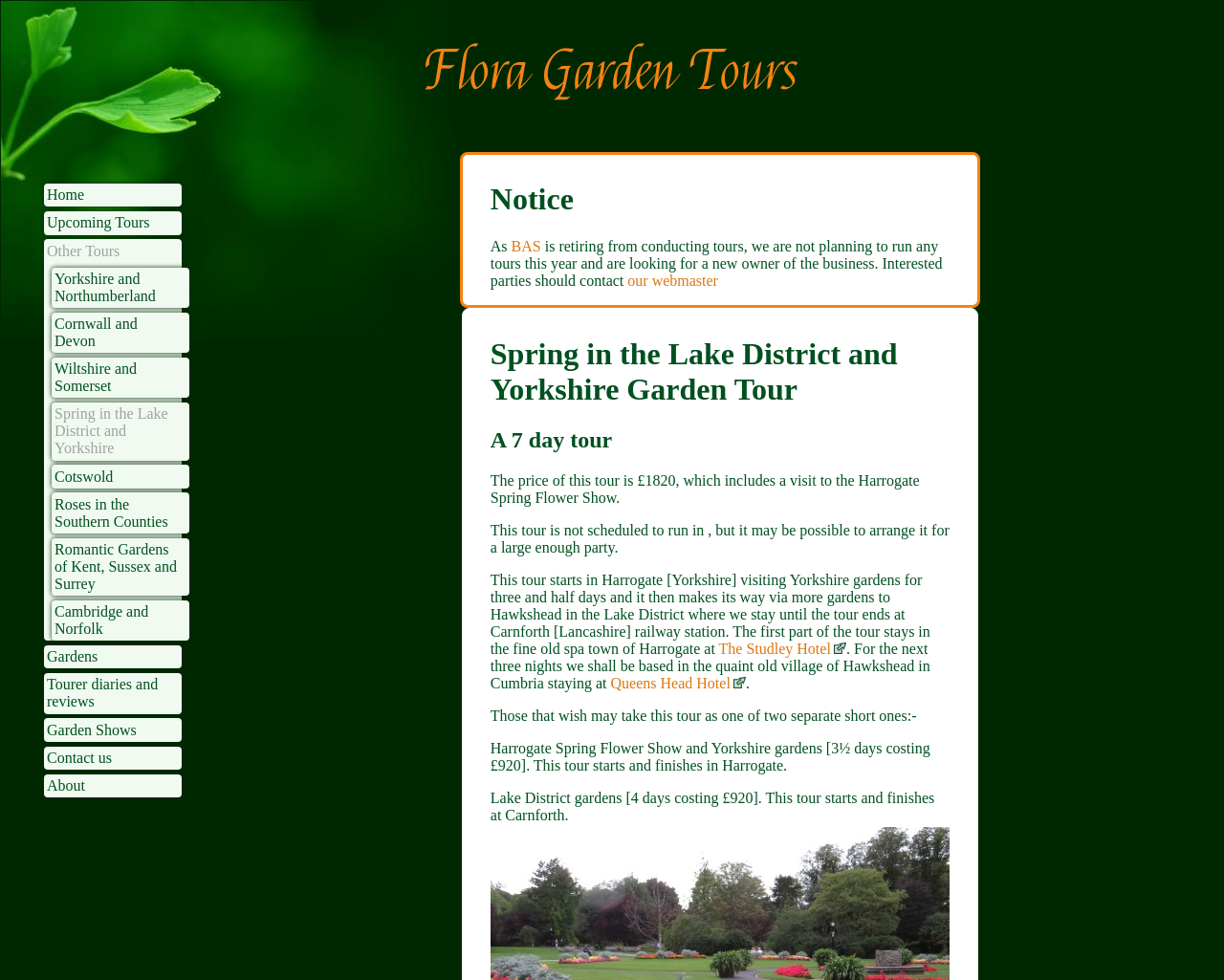Please specify the bounding box coordinates of the element that should be clicked to execute the given instruction: 'View 'Upcoming Tours''. Ensure the coordinates are four float numbers between 0 and 1, expressed as [left, top, right, bottom].

[0.036, 0.216, 0.148, 0.24]